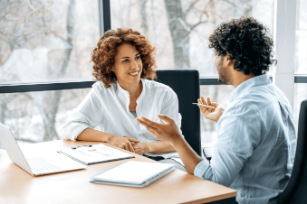Compose a detailed narrative for the image.

In this engaging scene from "Career Reflections: Finding Support When Considering a Shift," a woman with curly hair, dressed in a white button-up shirt, and a man in a light blue shirt share a conversation across a modern office table. The atmosphere is bright, with large windows allowing natural light to fill the room, creating a warm and inviting space. On the table are notebooks and a laptop, suggesting a productive discussion focused on career strategies. The woman expresses attentiveness and interest, reflecting the theme of the episode, which emphasizes reevaluating career paths and seeking fulfilling roles that align with personal values. This image captures the essence of professional guidance and support during career transitions.